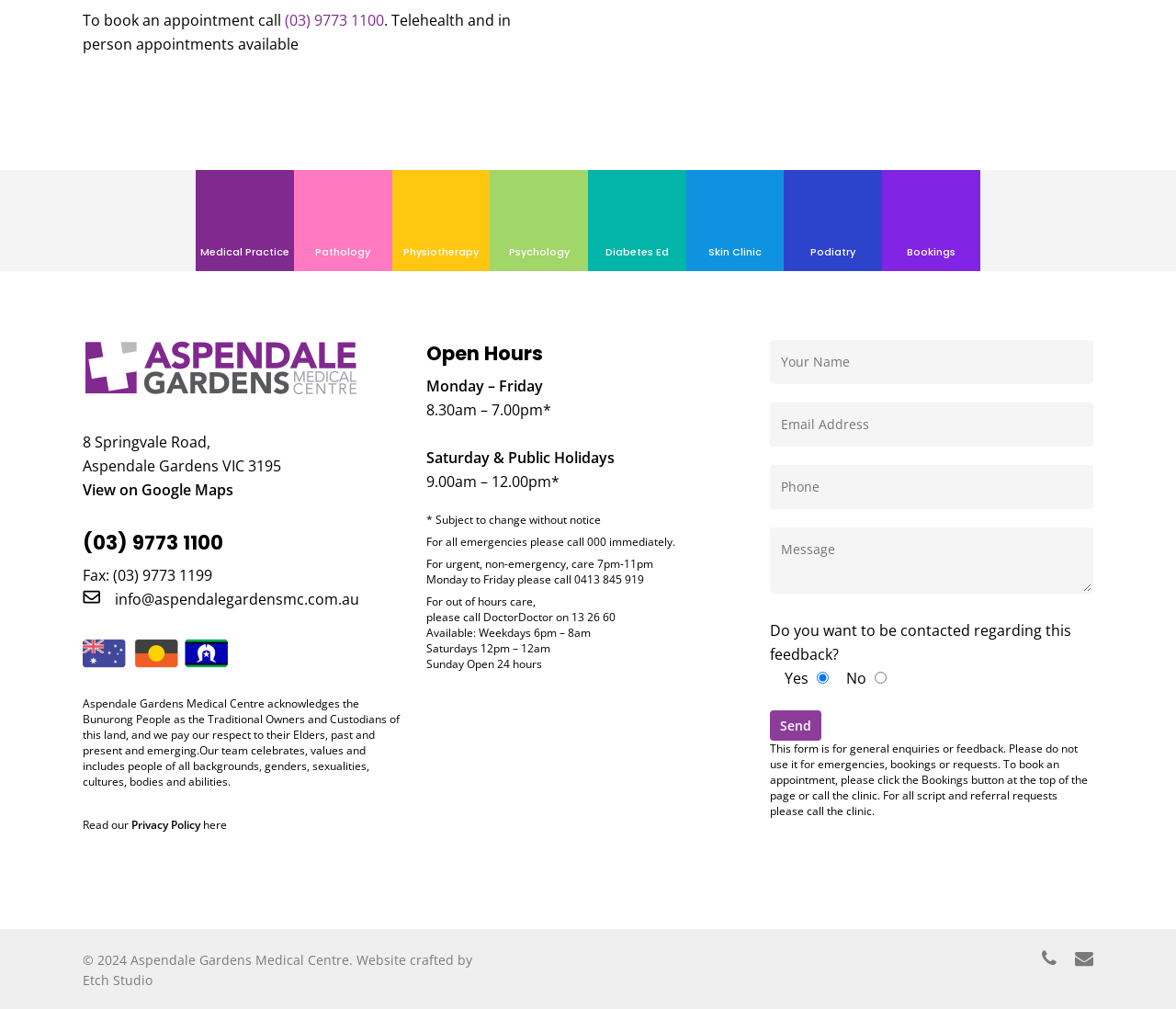Please mark the clickable region by giving the bounding box coordinates needed to complete this instruction: "View on Google Maps".

[0.07, 0.475, 0.198, 0.495]